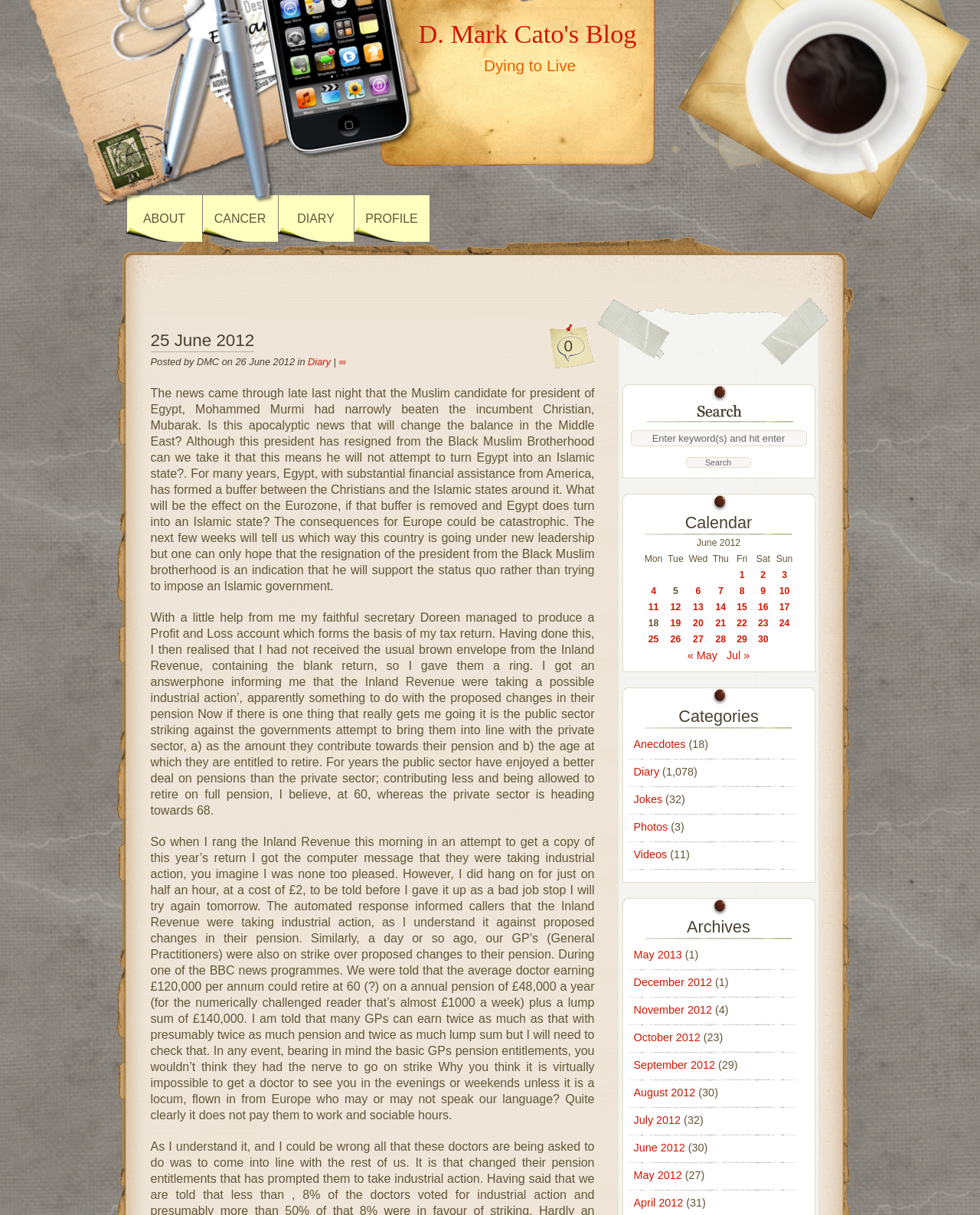Using the format (top-left x, top-left y, bottom-right x, bottom-right y), and given the element description, identify the bounding box coordinates within the screenshot: June 2012

[0.646, 0.94, 0.699, 0.95]